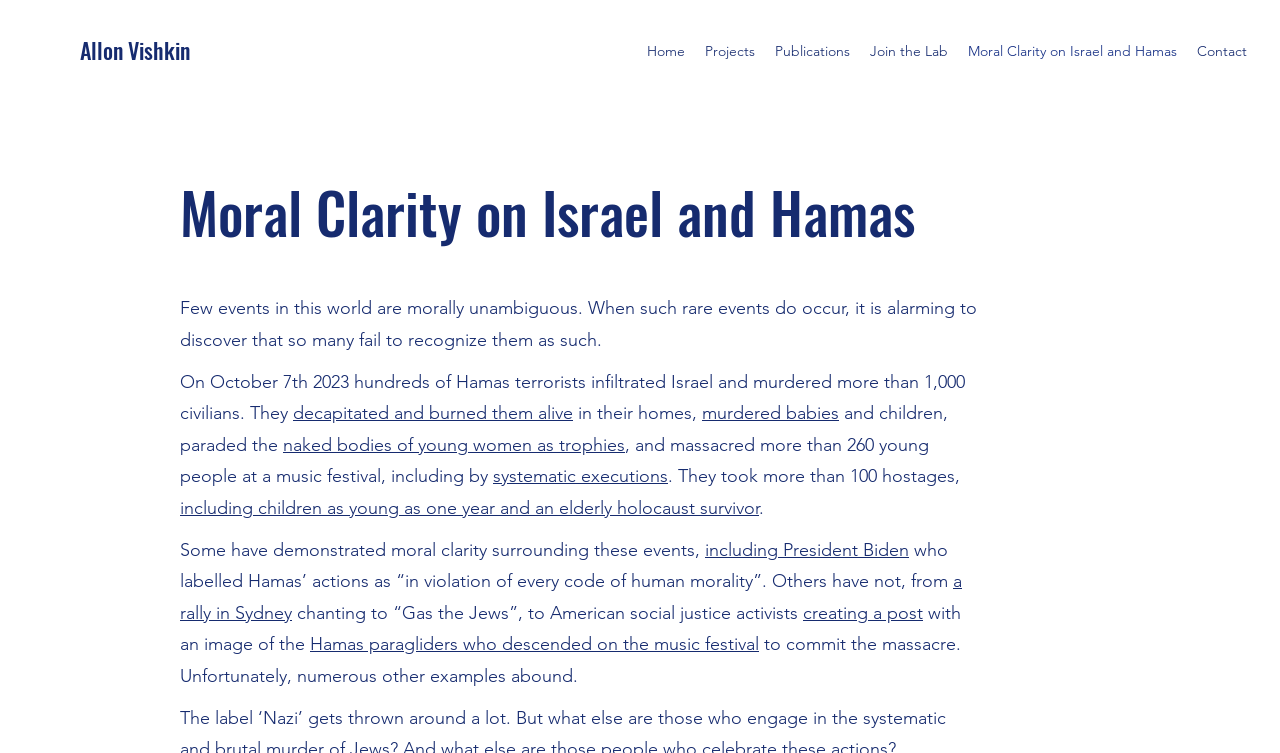Highlight the bounding box coordinates of the region I should click on to meet the following instruction: "Click the 'Join the Lab' link".

[0.672, 0.048, 0.748, 0.088]